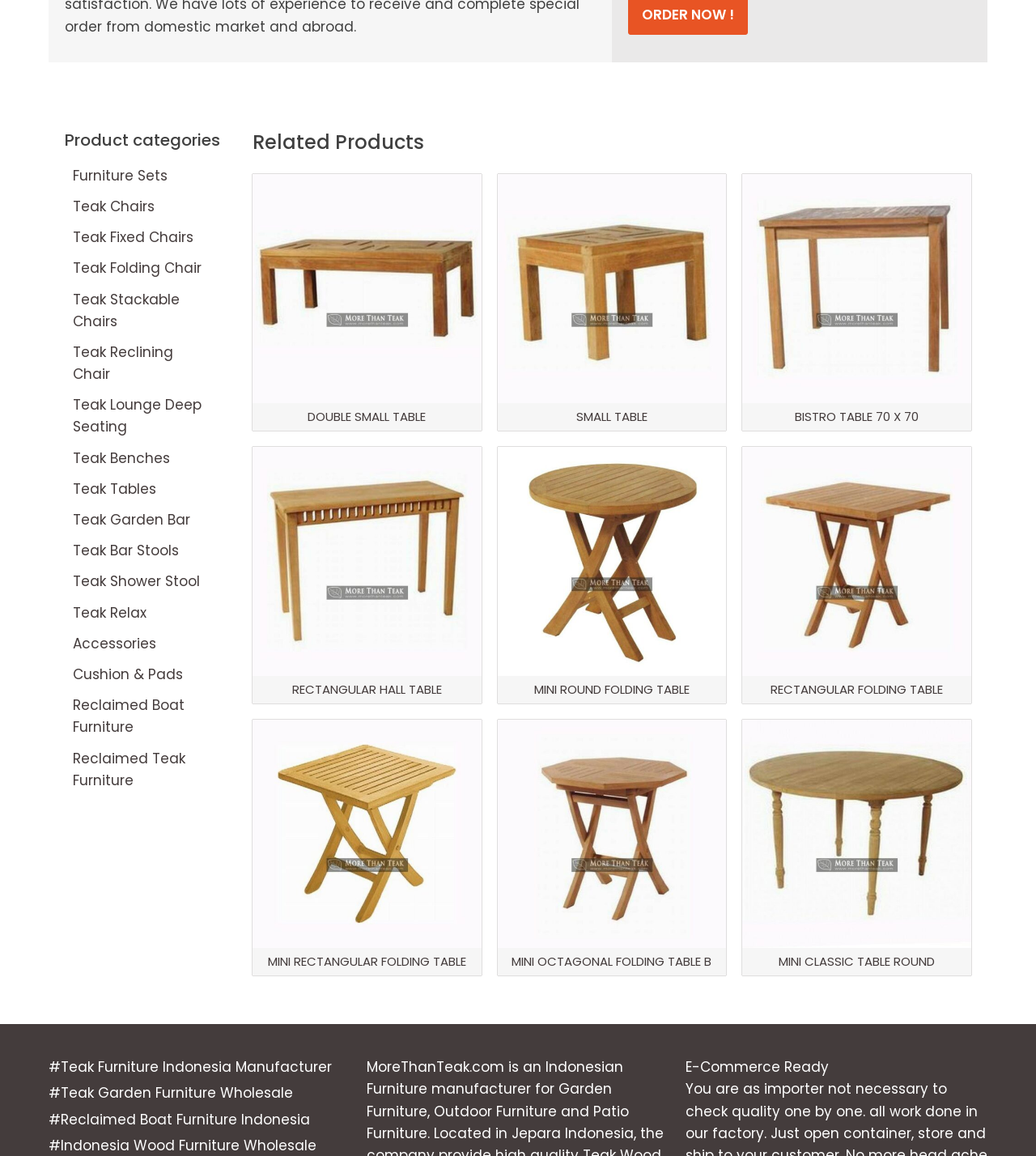Given the element description Teak Fixed Chairs, specify the bounding box coordinates of the corresponding UI element in the format (top-left x, top-left y, bottom-right x, bottom-right y). All values must be between 0 and 1.

[0.062, 0.193, 0.212, 0.219]